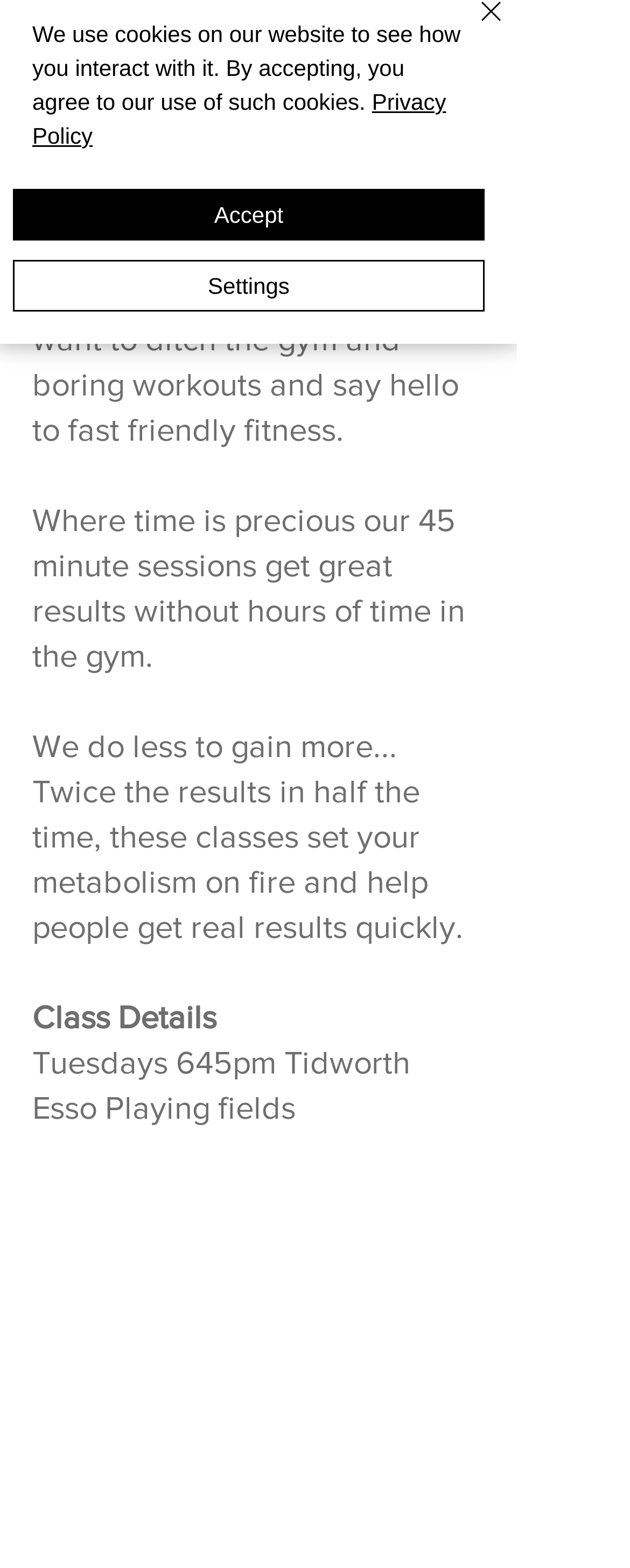Find the bounding box coordinates for the HTML element described as: "Privacy Policy". The coordinates should consist of four float values between 0 and 1, i.e., [left, top, right, bottom].

[0.051, 0.057, 0.708, 0.095]